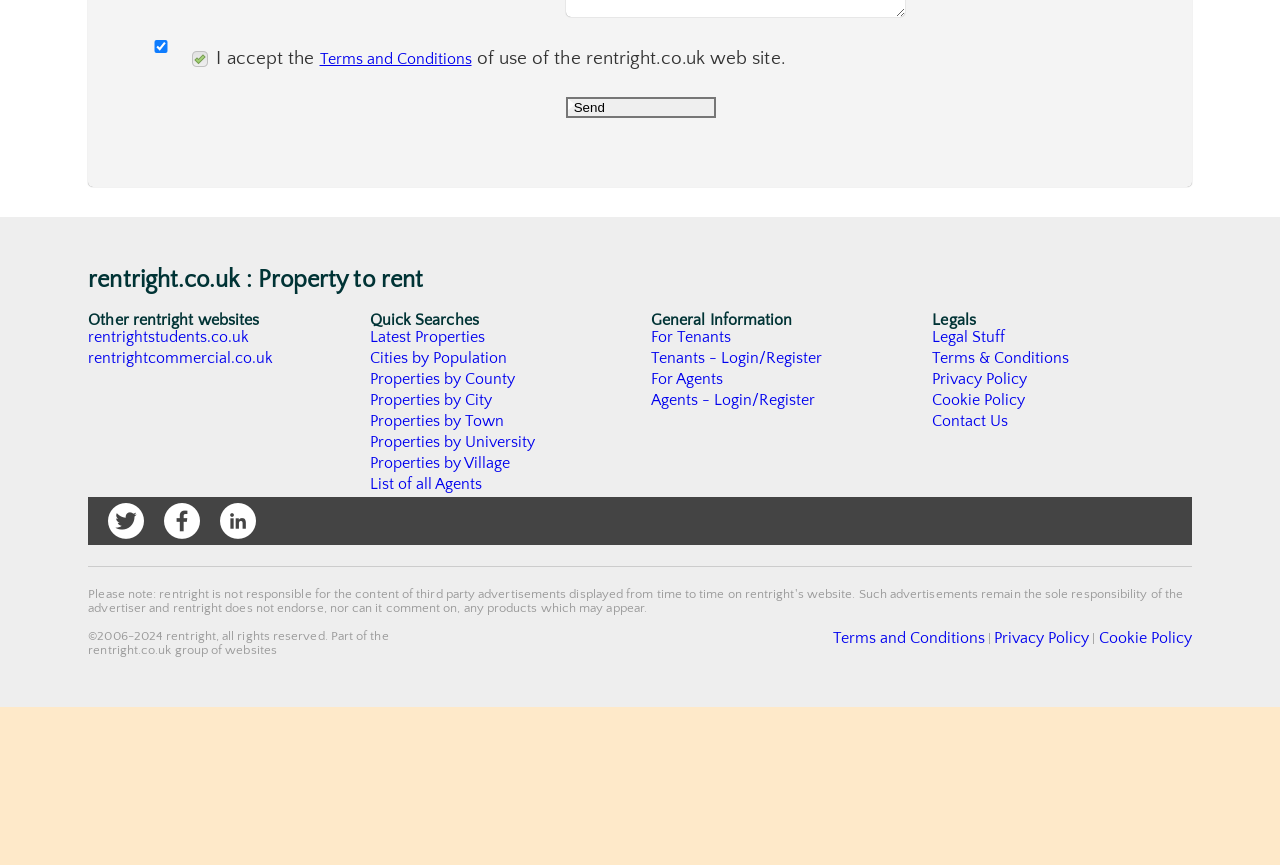Locate the bounding box coordinates of the clickable area to execute the instruction: "View terms and conditions". Provide the coordinates as four float numbers between 0 and 1, represented as [left, top, right, bottom].

[0.243, 0.238, 0.382, 0.262]